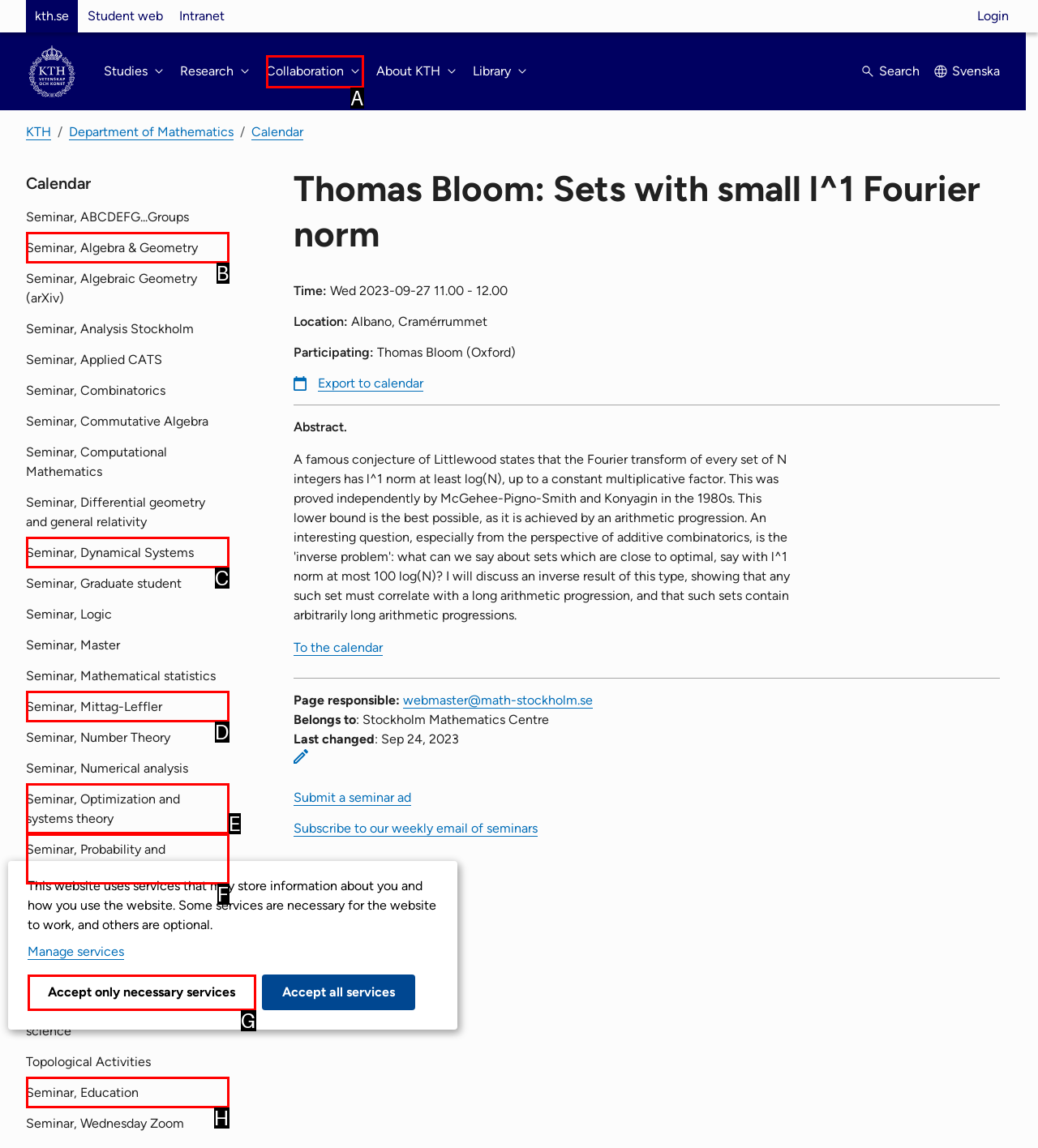What letter corresponds to the UI element described here: Seminar, Optimization and systems theory
Reply with the letter from the options provided.

E